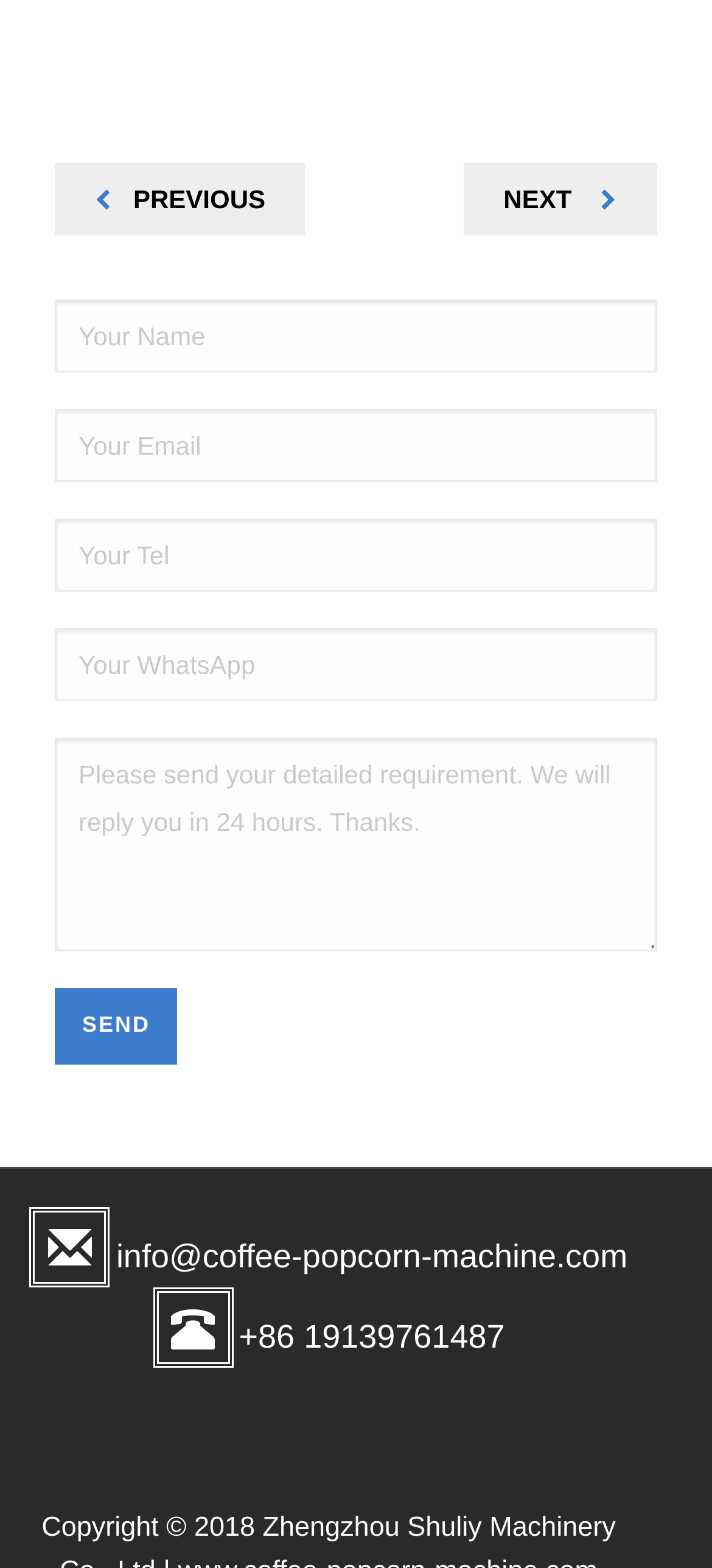What is the email address provided on this webpage?
Use the information from the screenshot to give a comprehensive response to the question.

The email address provided on this webpage is 'info@coffee-popcorn-machine.com', which can be used to contact the website owner or administrator.